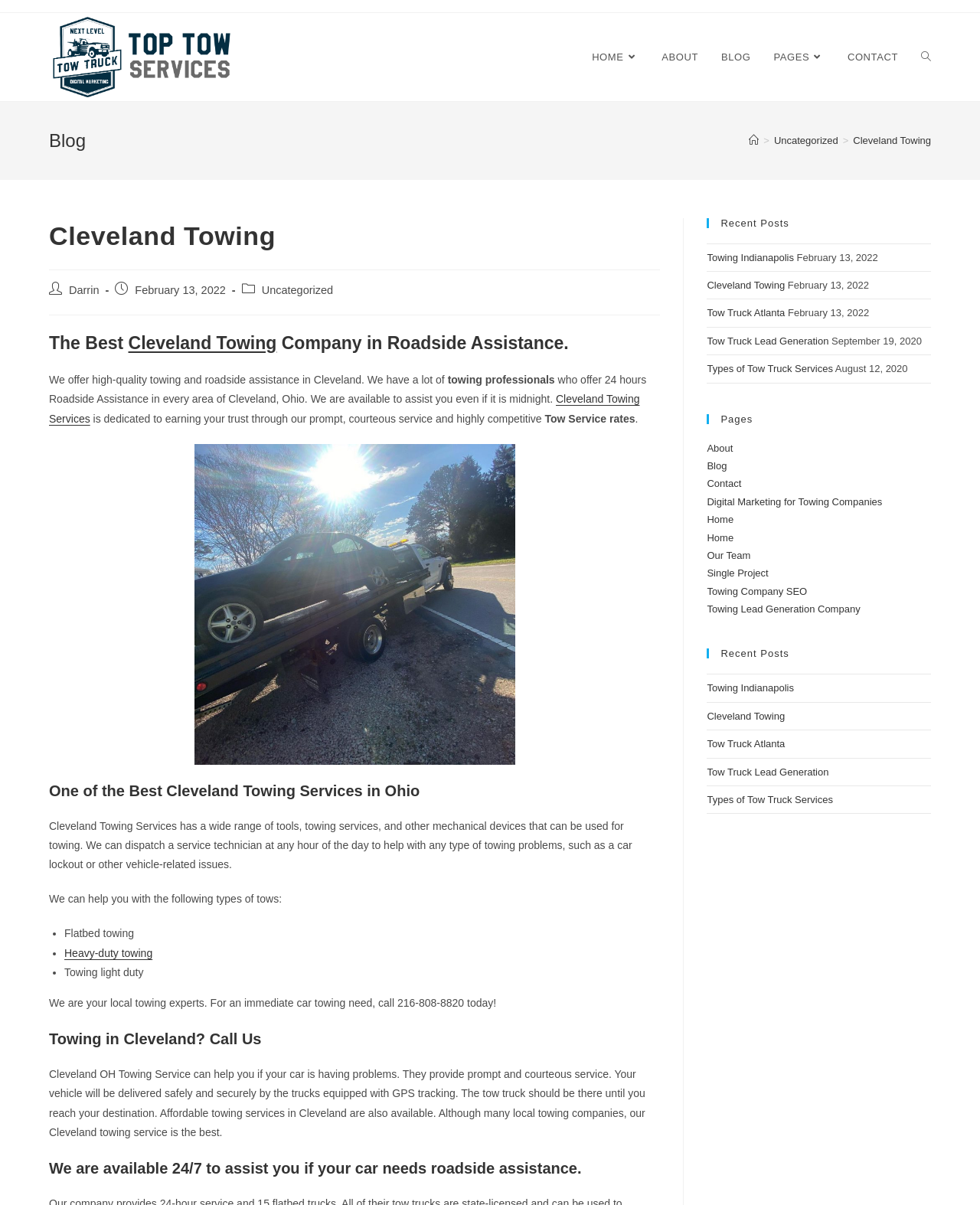What is the name of the towing company?
Using the visual information, answer the question in a single word or phrase.

Cleveland Towing